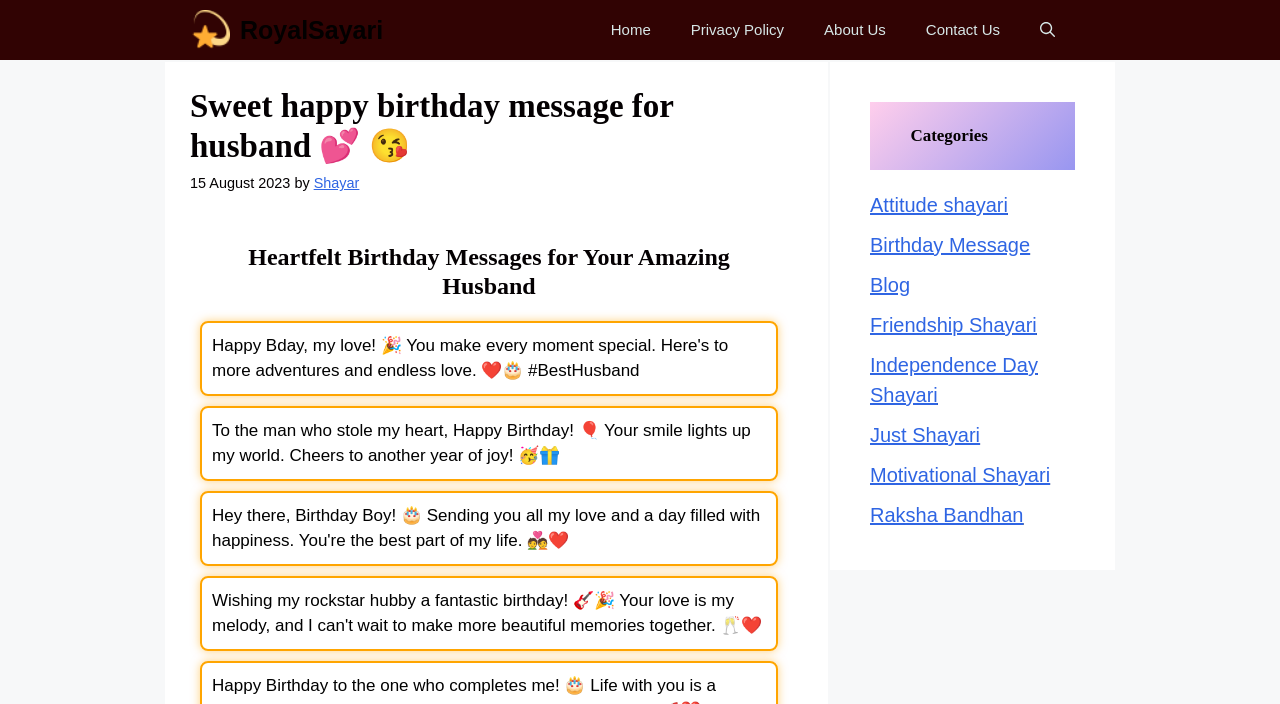Locate the UI element described as follows: "Blog". Return the bounding box coordinates as four float numbers between 0 and 1 in the order [left, top, right, bottom].

[0.68, 0.389, 0.711, 0.42]